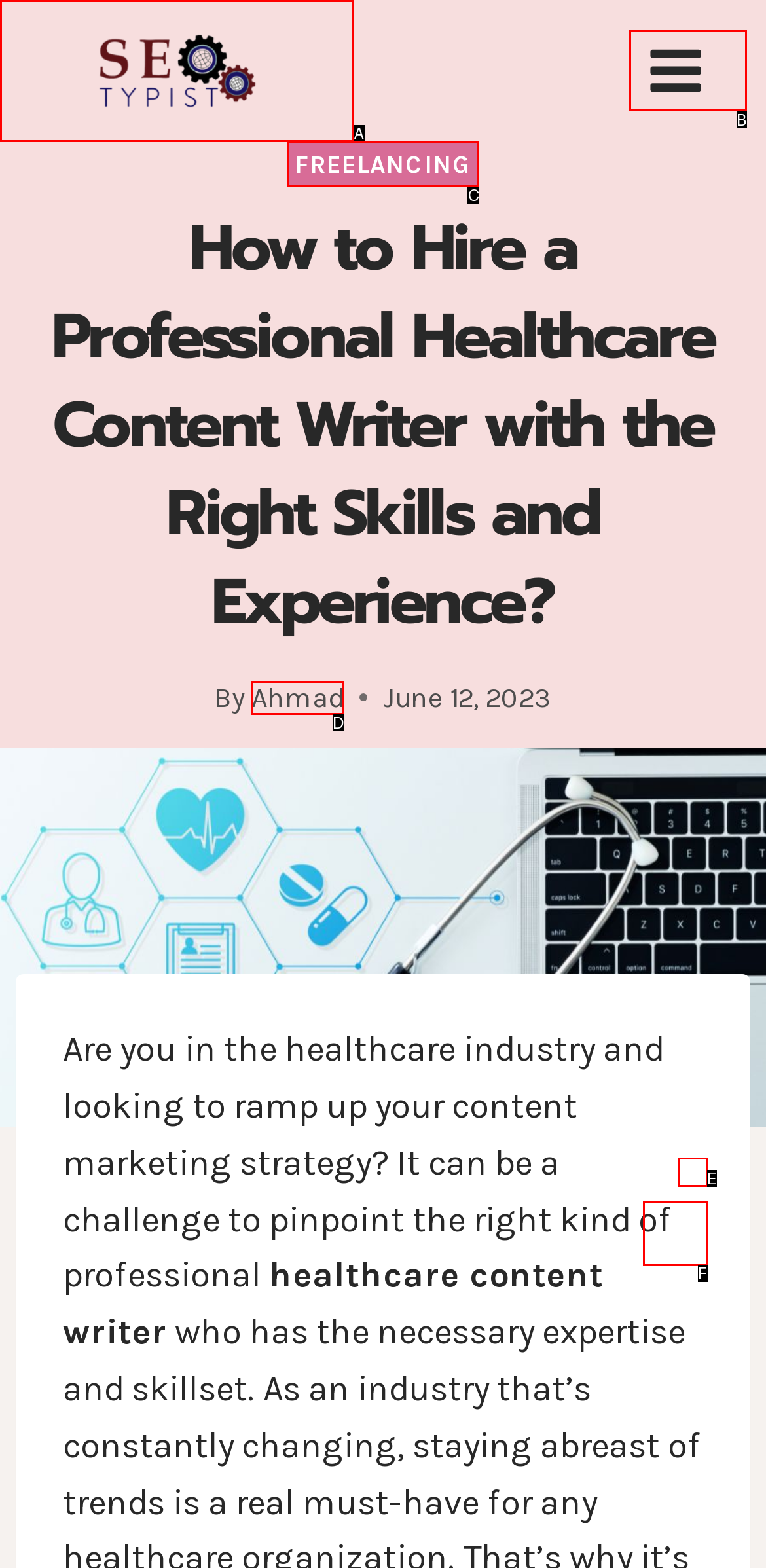Determine which HTML element matches the given description: Scroll to top. Provide the corresponding option's letter directly.

E